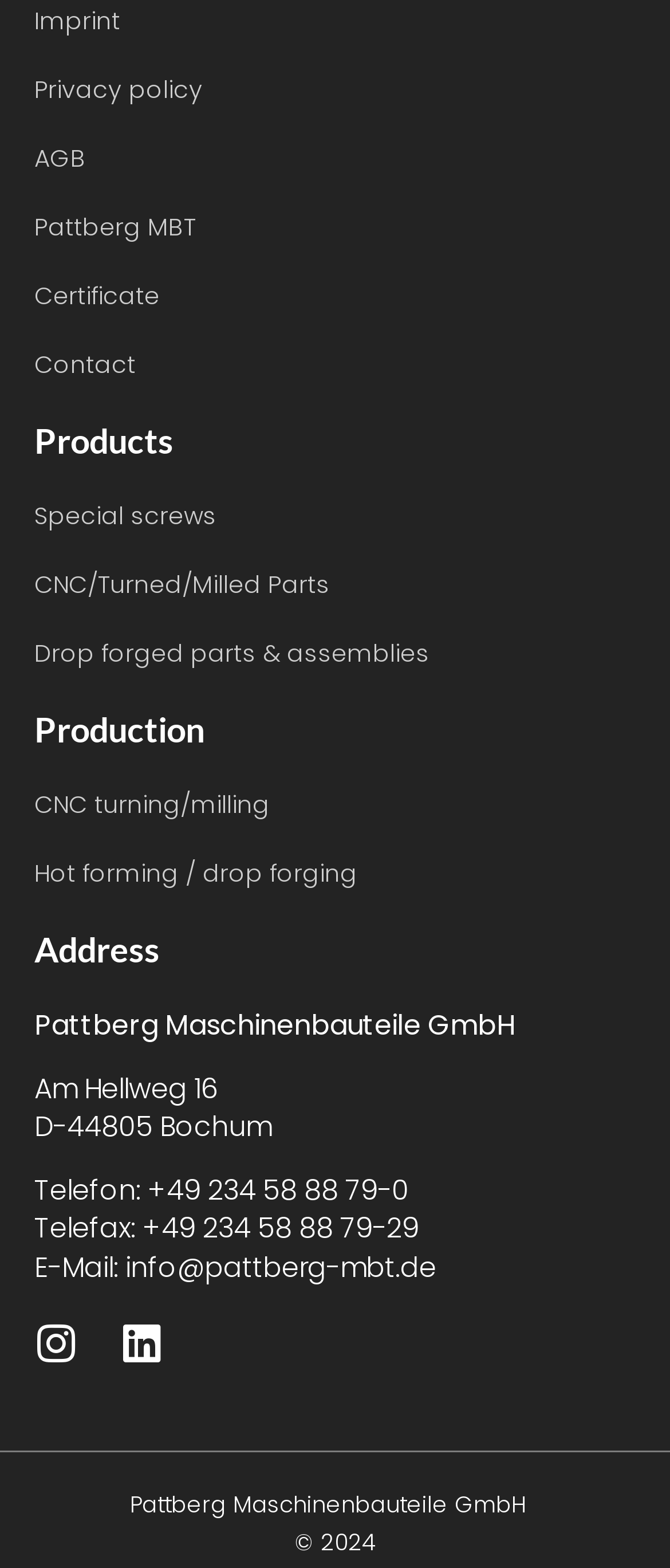What is the company name?
Give a thorough and detailed response to the question.

The company name can be found in the address section of the webpage, where it is written as 'Pattberg Maschinenbauteile GmbH'.